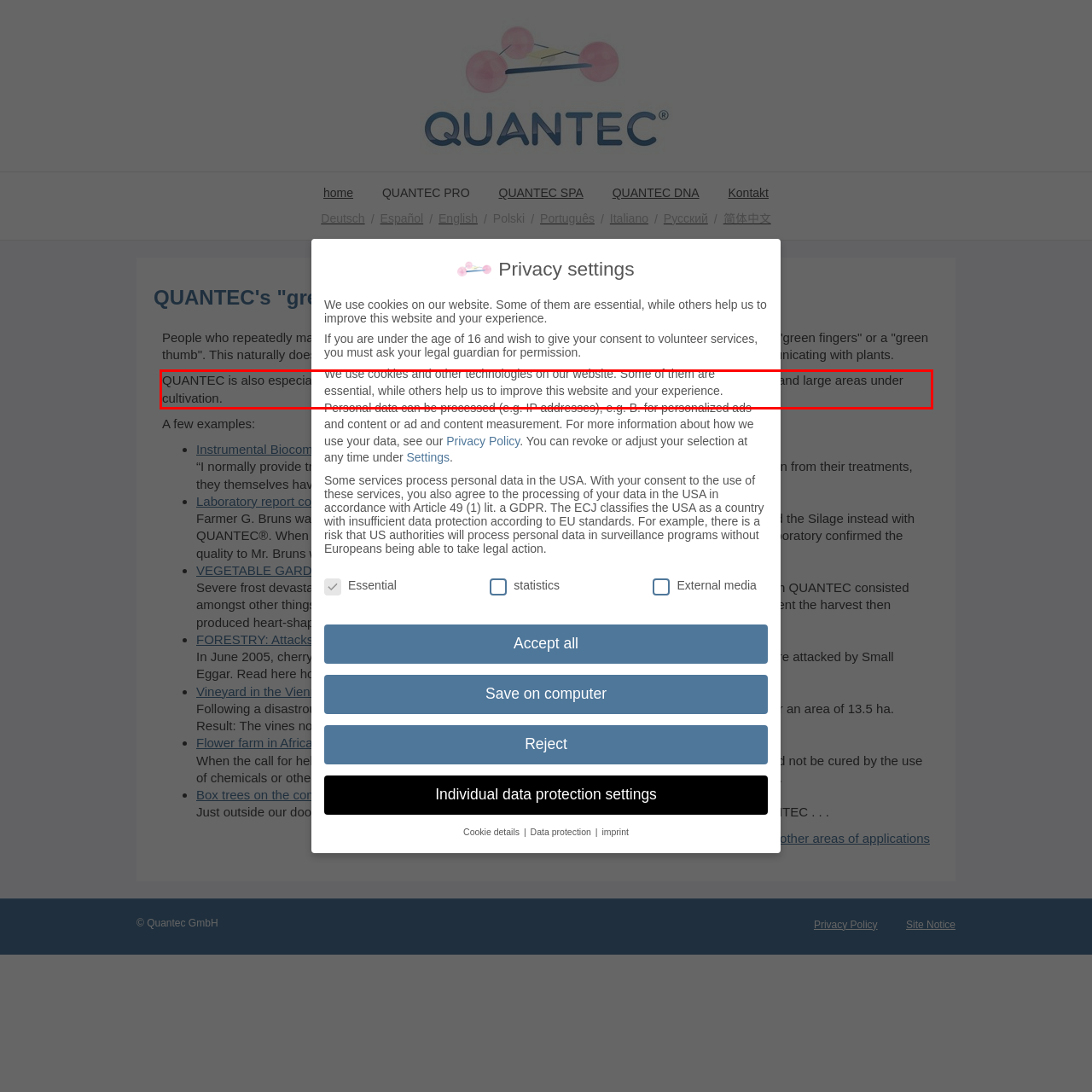You have a screenshot of a webpage, and there is a red bounding box around a UI element. Utilize OCR to extract the text within this red bounding box.

QUANTEC is also especially capable of this biocommunication, even in the combination of serious problems and large areas under cultivation.